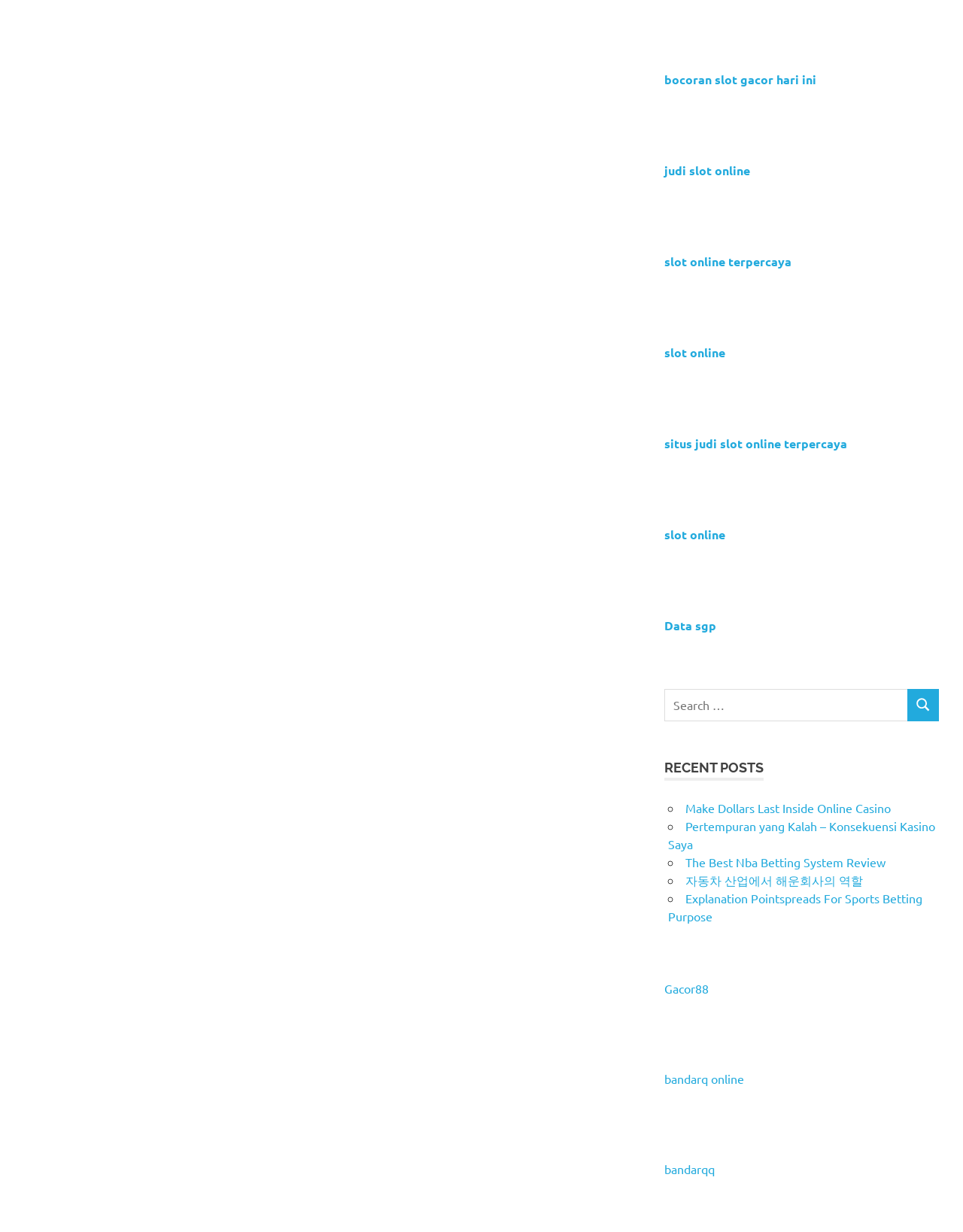Reply to the question with a single word or phrase:
What is the theme of the links section?

Online gaming and betting